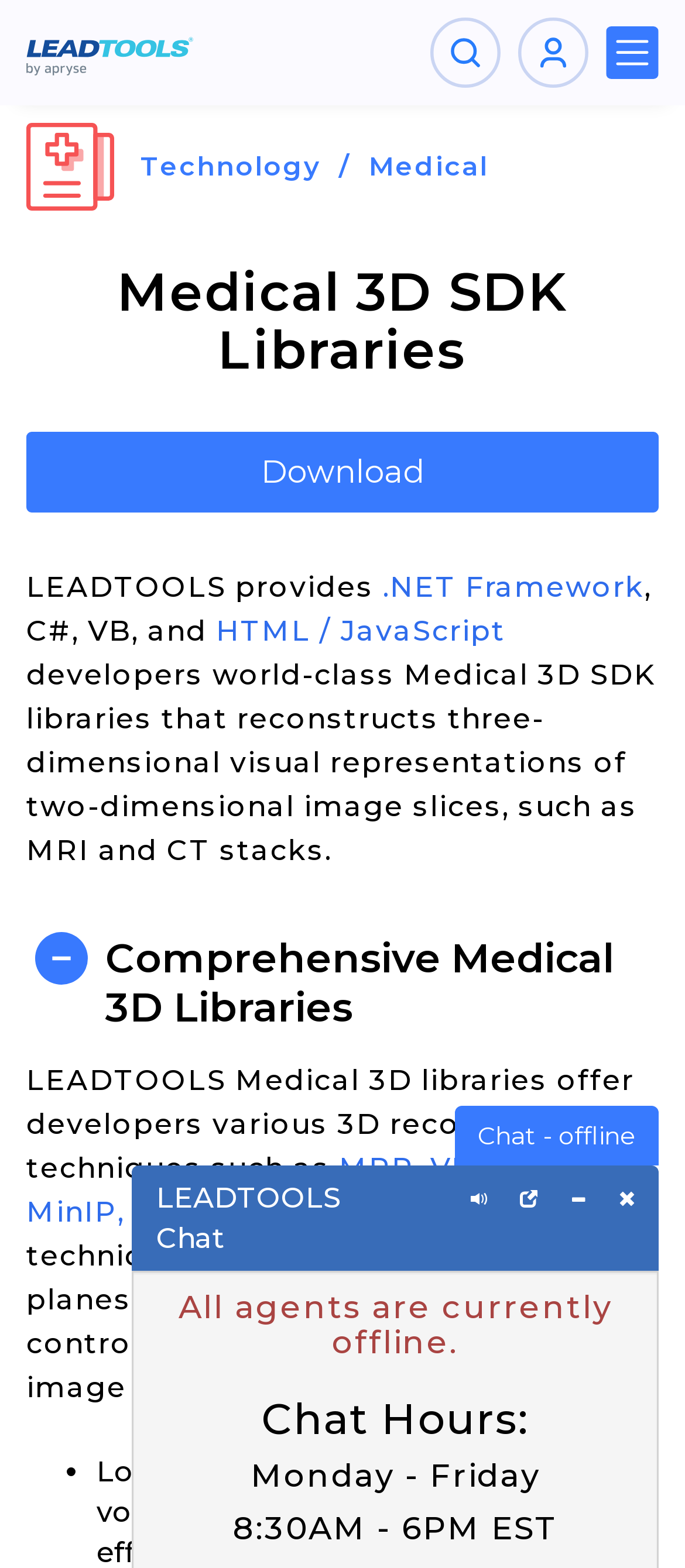Pinpoint the bounding box coordinates of the element that must be clicked to accomplish the following instruction: "Go to LEADTOOLS Home". The coordinates should be in the format of four float numbers between 0 and 1, i.e., [left, top, right, bottom].

[0.038, 0.0, 0.283, 0.067]